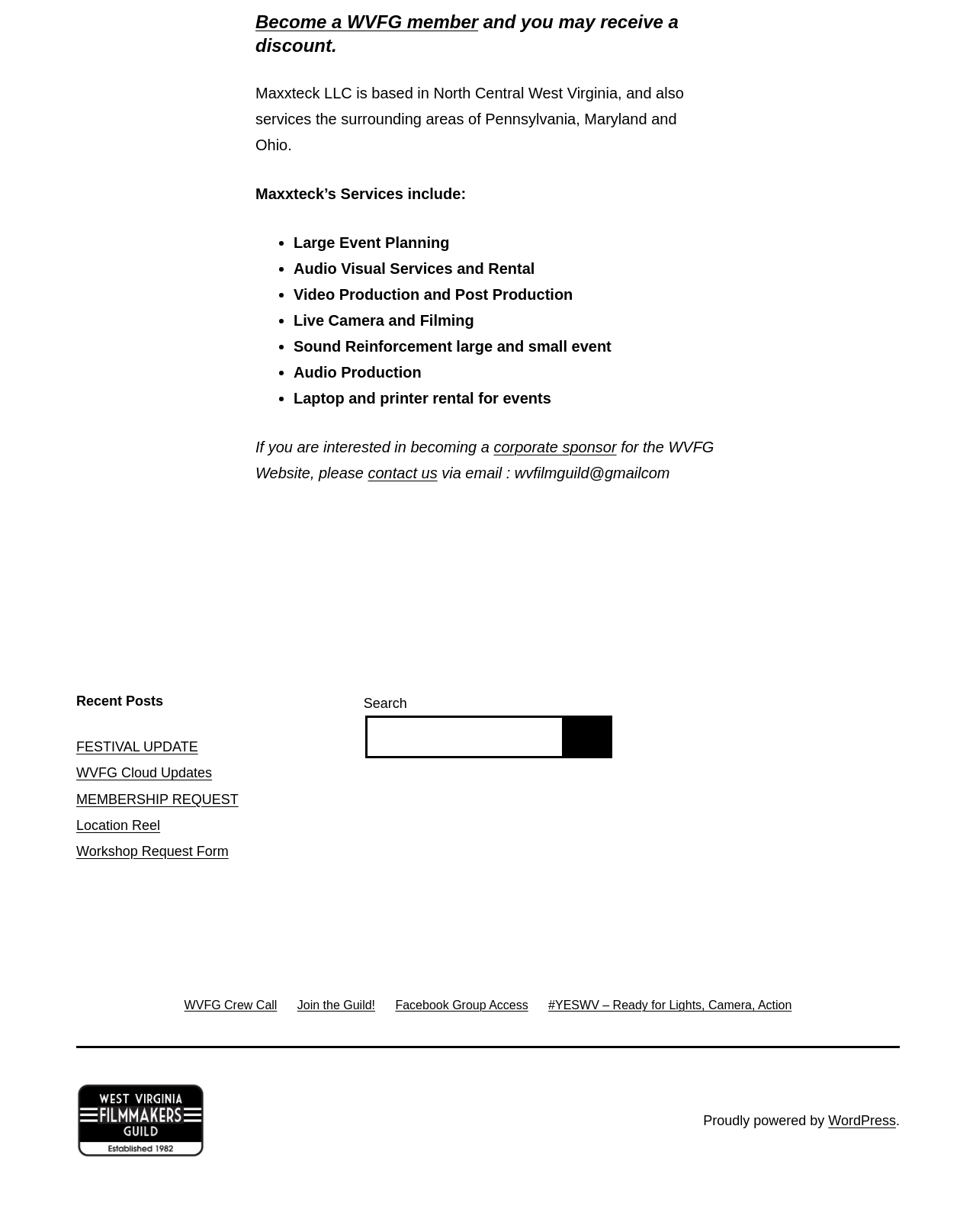Identify the bounding box of the UI element that matches this description: "MEMBERSHIP REQUEST".

[0.078, 0.642, 0.244, 0.656]